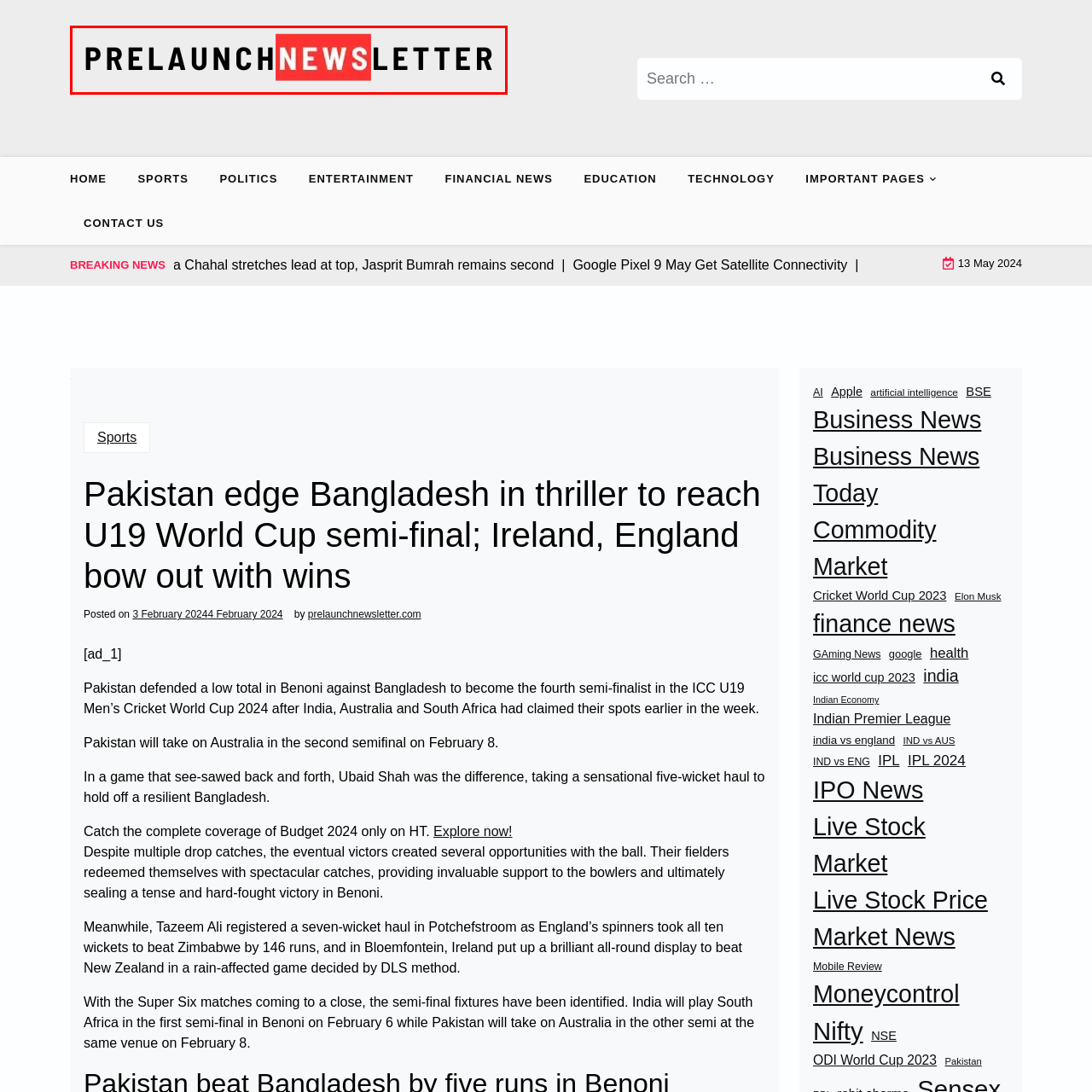What is the color of the lettering in the logo?
Inspect the image area bounded by the red box and answer the question with a single word or a short phrase.

Black